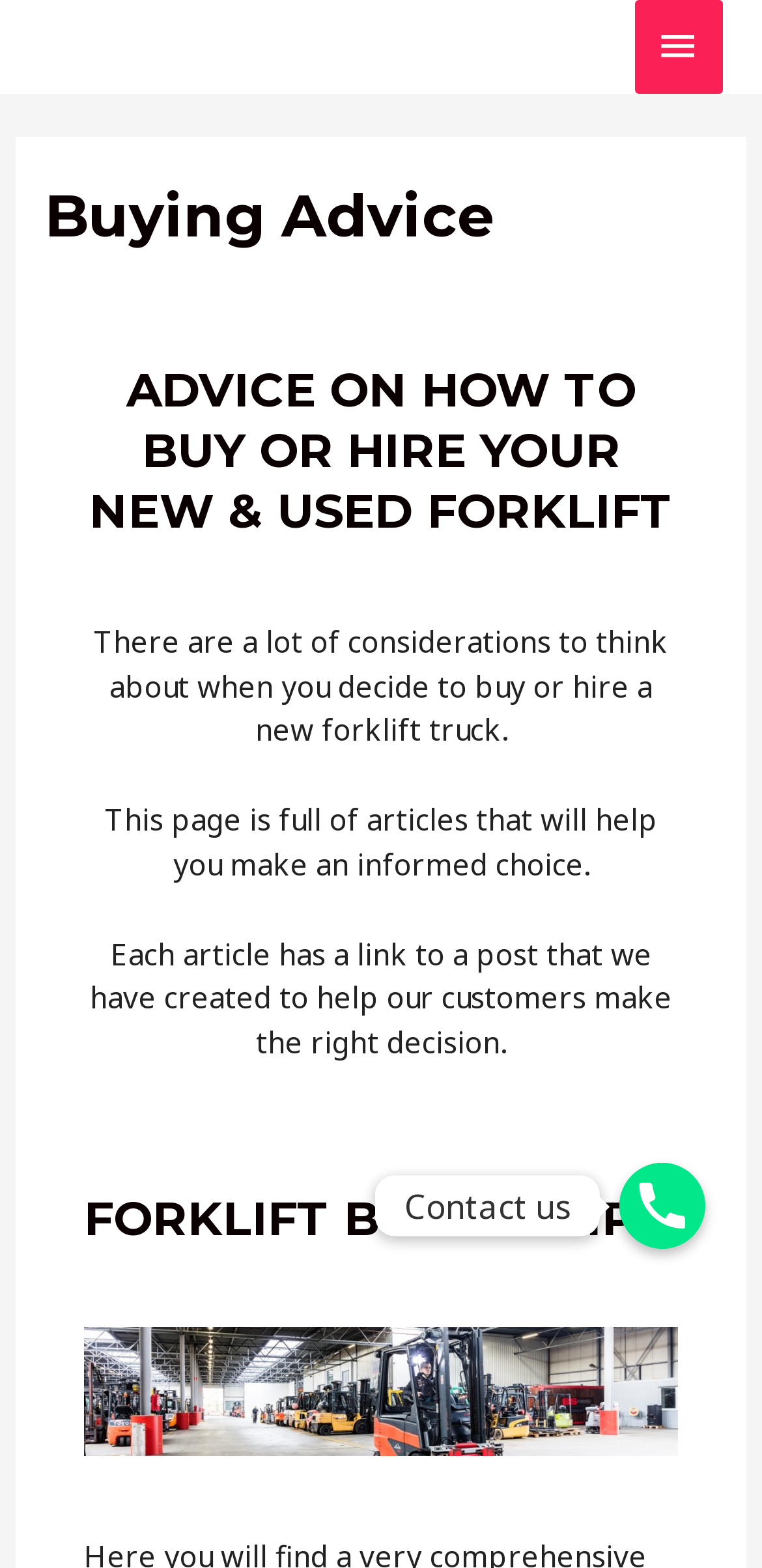What is the main topic of this webpage?
Refer to the image and give a detailed answer to the question.

Based on the heading 'Buying Advice' and the static text 'Advice On How To Buy Or Hire Your New & Used Forklift', it is clear that the main topic of this webpage is providing advice on buying or hiring forklifts.